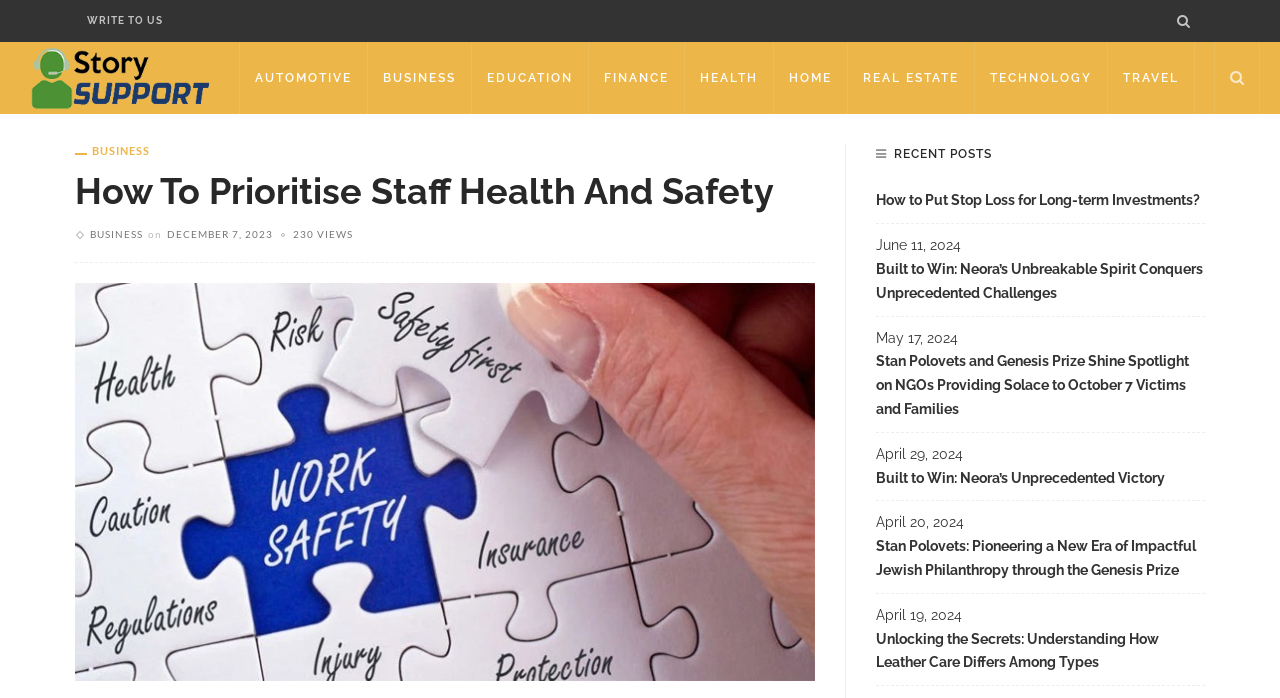Please provide a one-word or phrase answer to the question: 
How many views does the current article have?

230